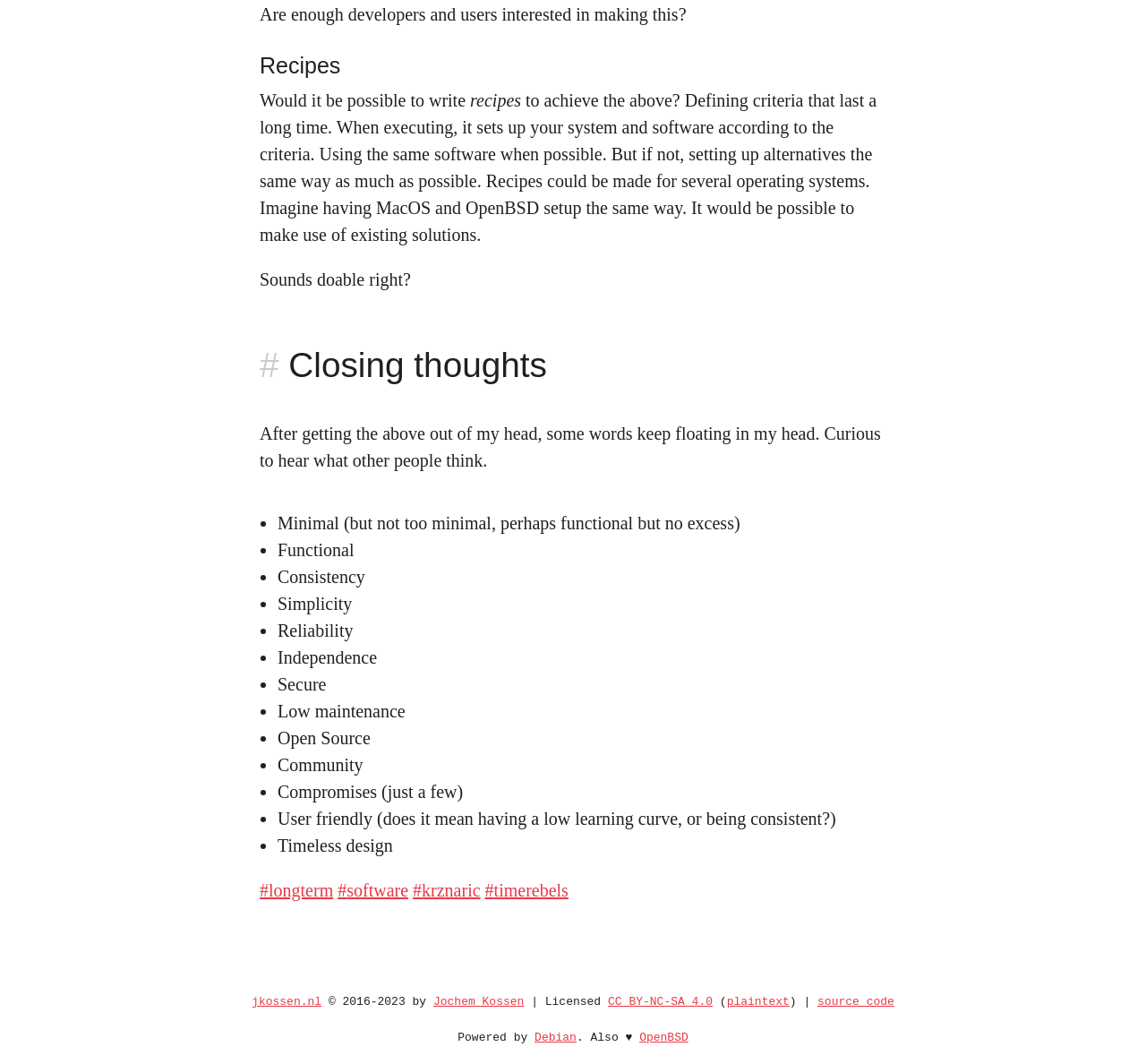Can you give a comprehensive explanation to the question given the content of the image?
How many criteria are mentioned for recipes?

The webpage lists 12 criteria for recipes, which are minimal, functional, consistency, simplicity, reliability, independence, secure, low maintenance, open source, community, compromises, and timeless design. These criteria are listed in bullet points towards the end of the webpage.